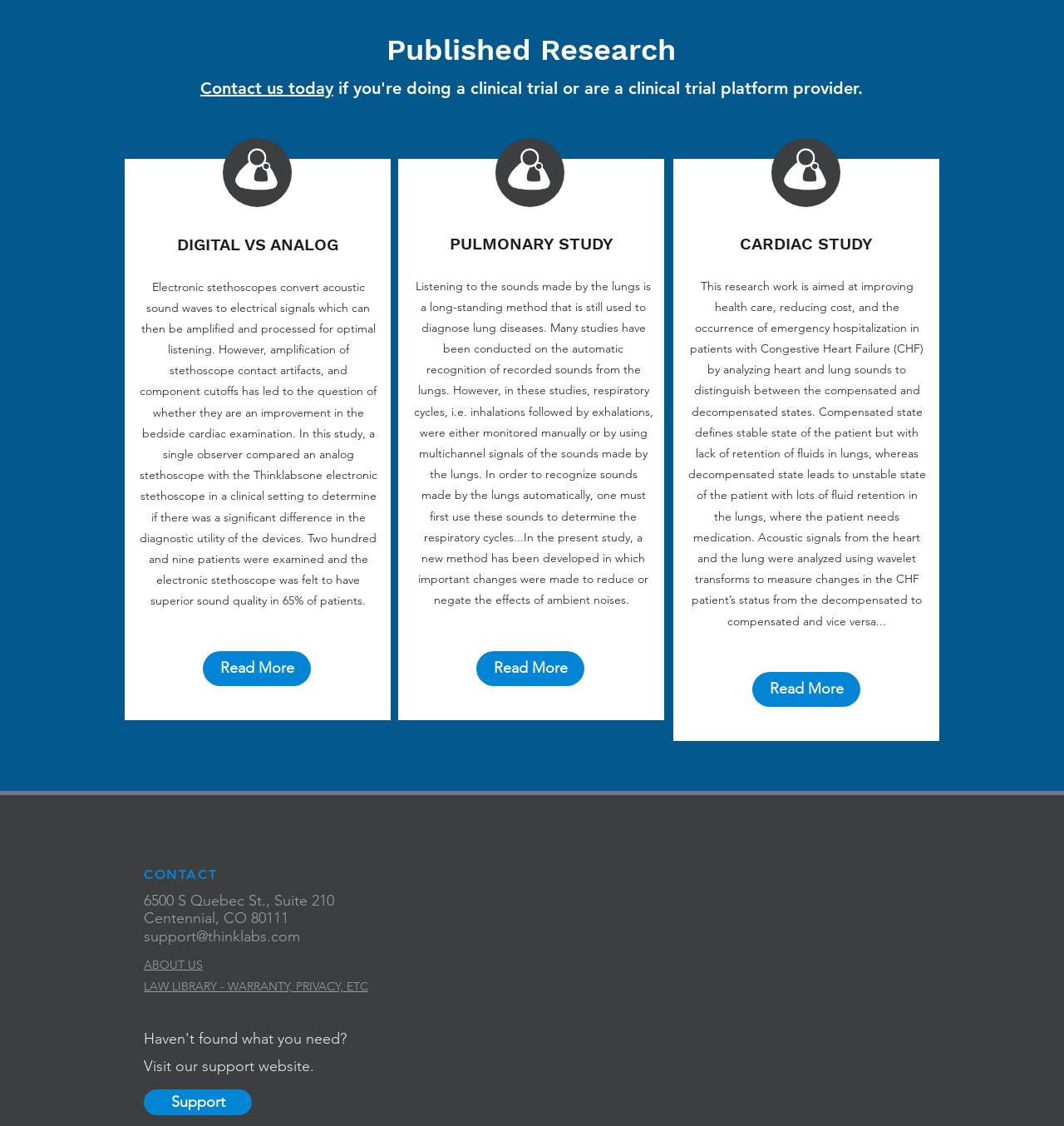How many social media links are available?
Carefully analyze the image and provide a thorough answer to the question.

There are five social media links available, which are LinkedIn, Twitter, Youtube, Facebook, and Instagram, all located in the 'Social Bar' section at the bottom of the webpage.